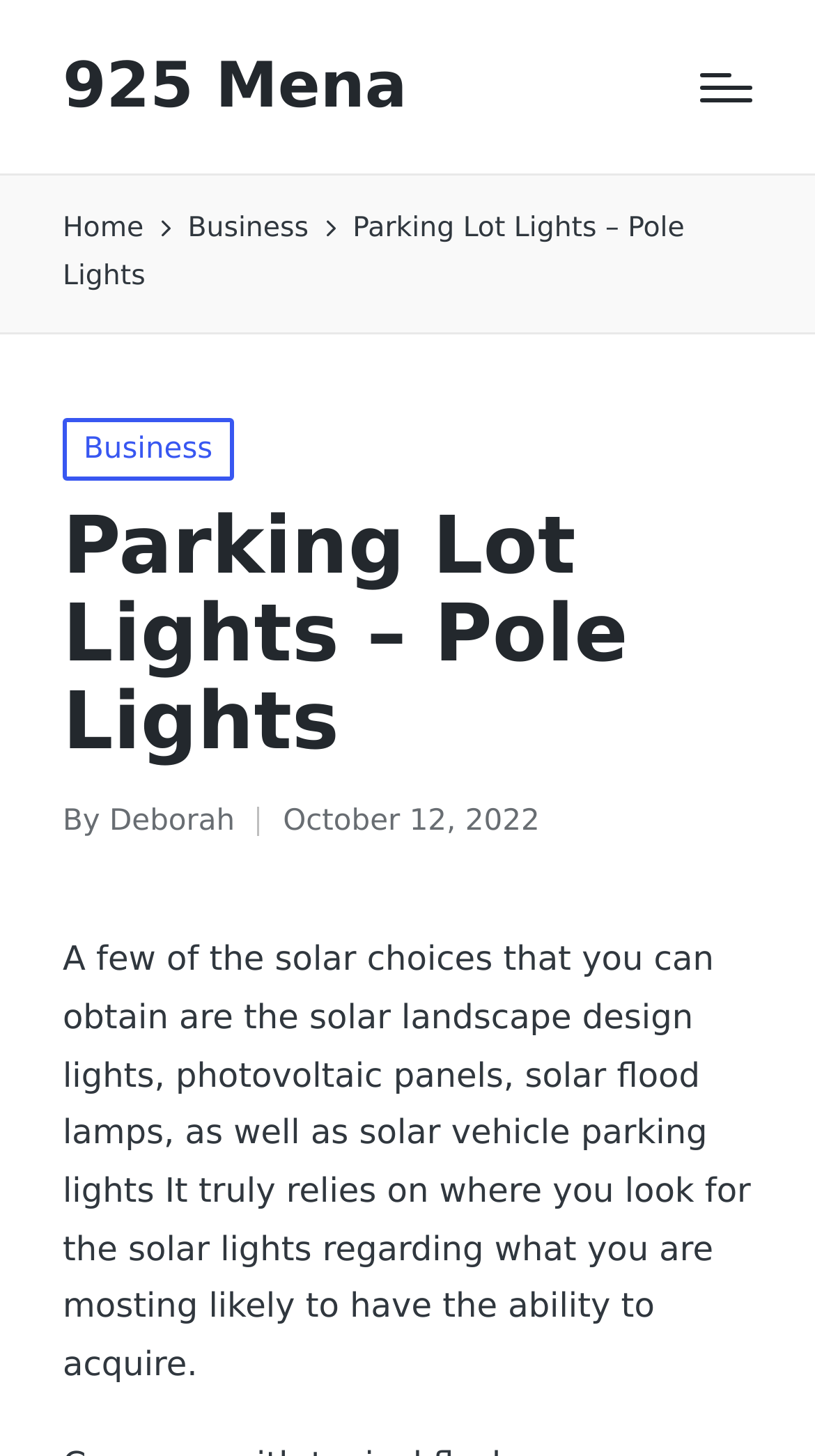Elaborate on the different components and information displayed on the webpage.

The webpage is about parking lot lights, specifically pole lights, and is attributed to 925 Mena. At the top left, there is a link to "925 Mena". On the top right, a "Menu" button is located. Below the top section, a navigation bar labeled "Breadcrumbs" is situated, containing links to "Home" and "Business", as well as a static text "Parking Lot Lights – Pole Lights". 

Below the navigation bar, there is a section with a heading "Parking Lot Lights – Pole Lights" that spans almost the entire width of the page. Within this section, there are several pieces of information, including a posting category "Business", a posting author "Deborah", and a posting date "October 12, 2022". 

The main content of the page is a paragraph of text that discusses various solar lighting options, including solar landscape design lights, photovoltaic panels, solar flood lamps, and solar vehicle parking lights. This text is located below the posting information and occupies most of the page's width. 

At the very bottom right of the page, there is a "Scroll to Top" link.